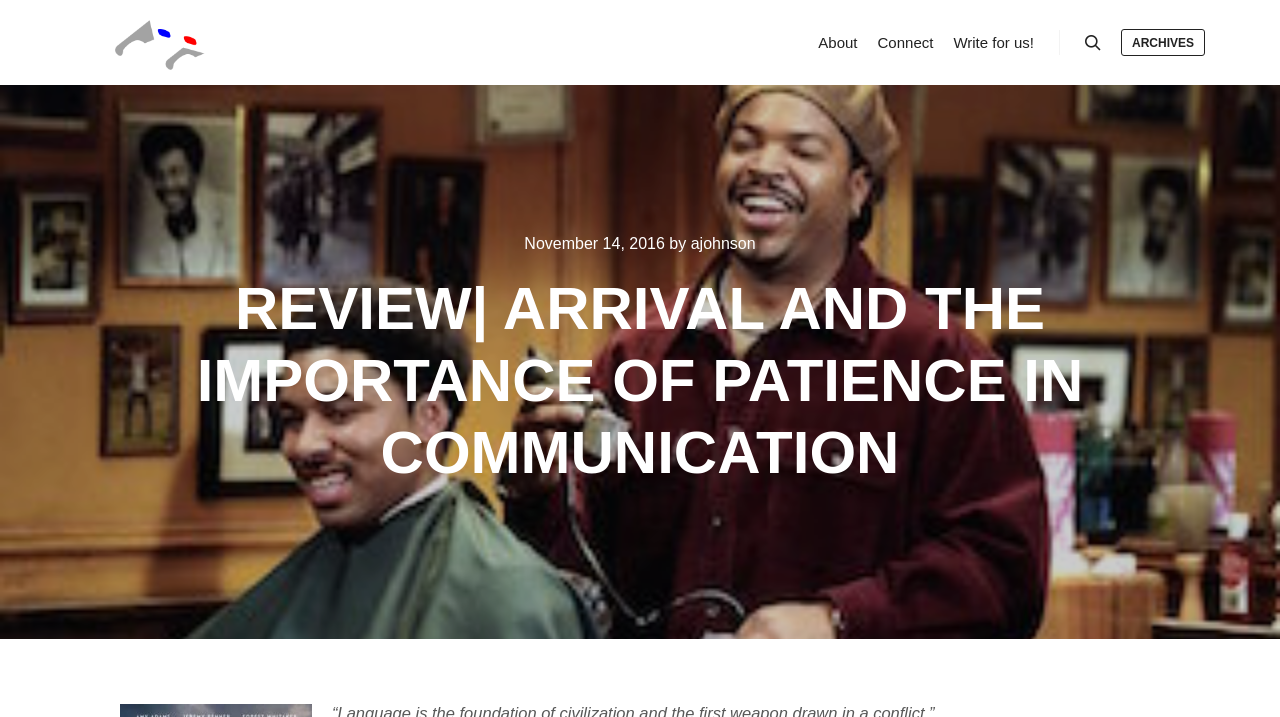Who is the author of the article?
Look at the image and provide a short answer using one word or a phrase.

ajohnson